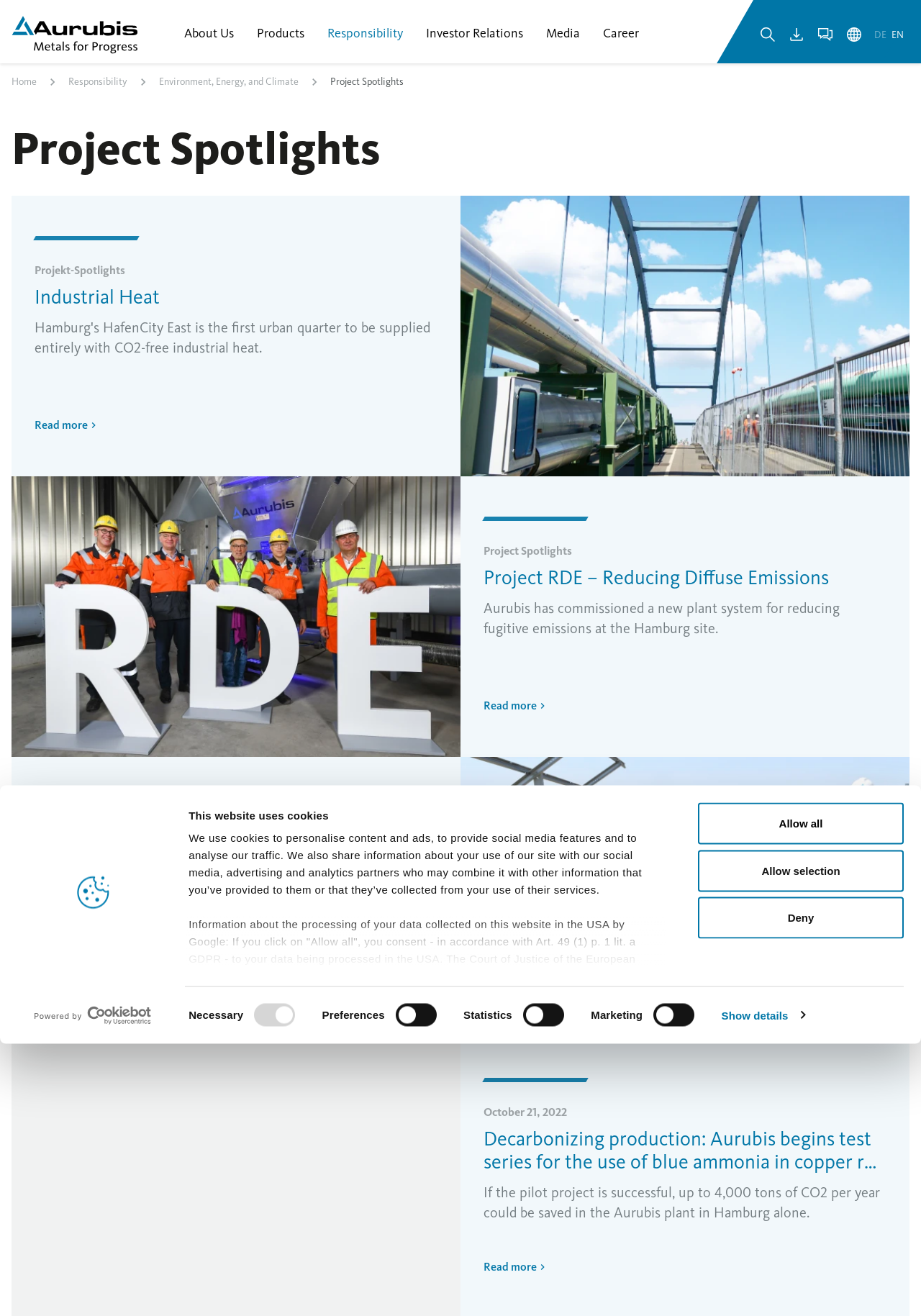Please determine the bounding box coordinates of the element to click on in order to accomplish the following task: "Click the 'About Us' link". Ensure the coordinates are four float numbers ranging from 0 to 1, i.e., [left, top, right, bottom].

[0.2, 0.019, 0.254, 0.031]